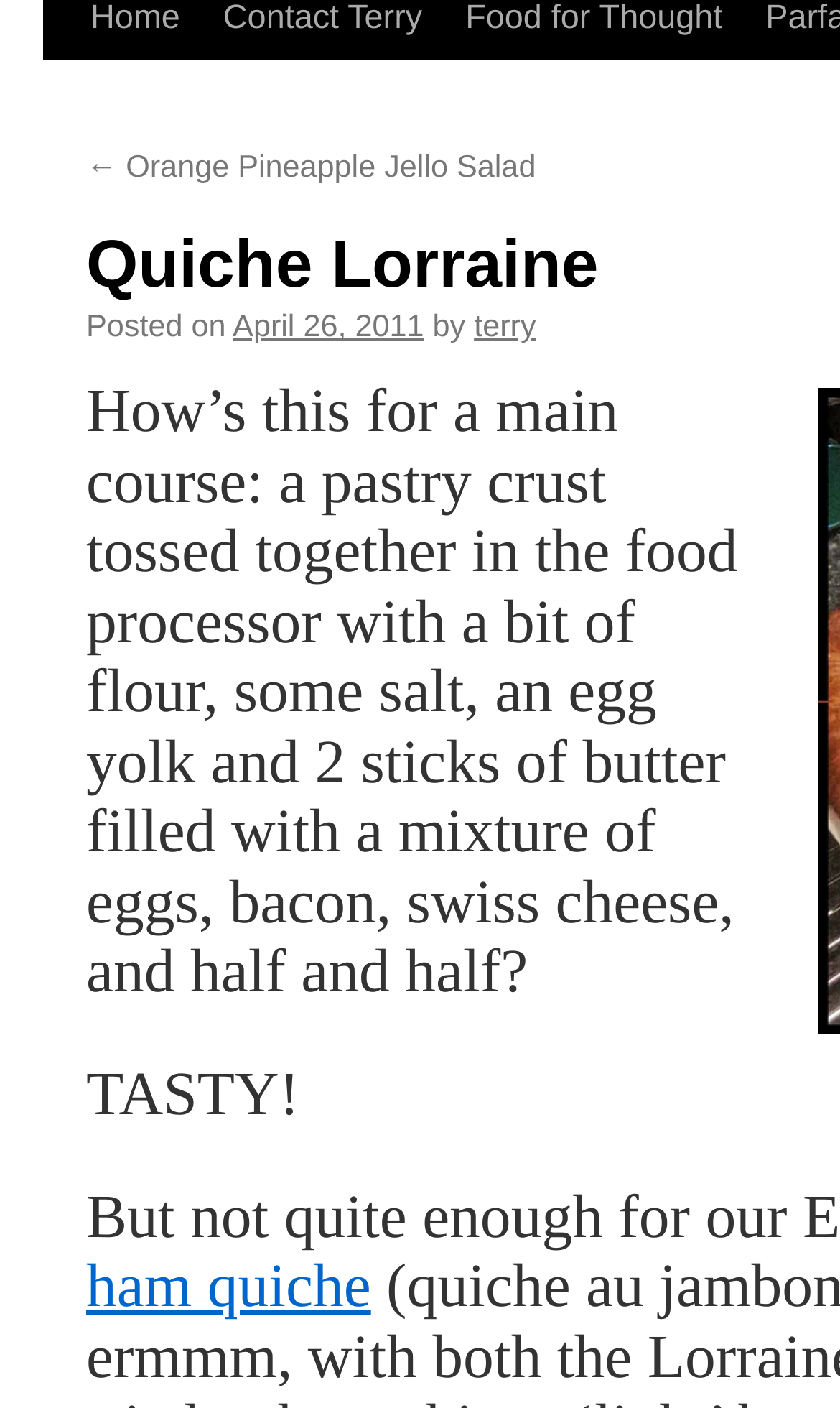Determine the bounding box for the described UI element: "April 26, 2011".

[0.277, 0.279, 0.505, 0.304]